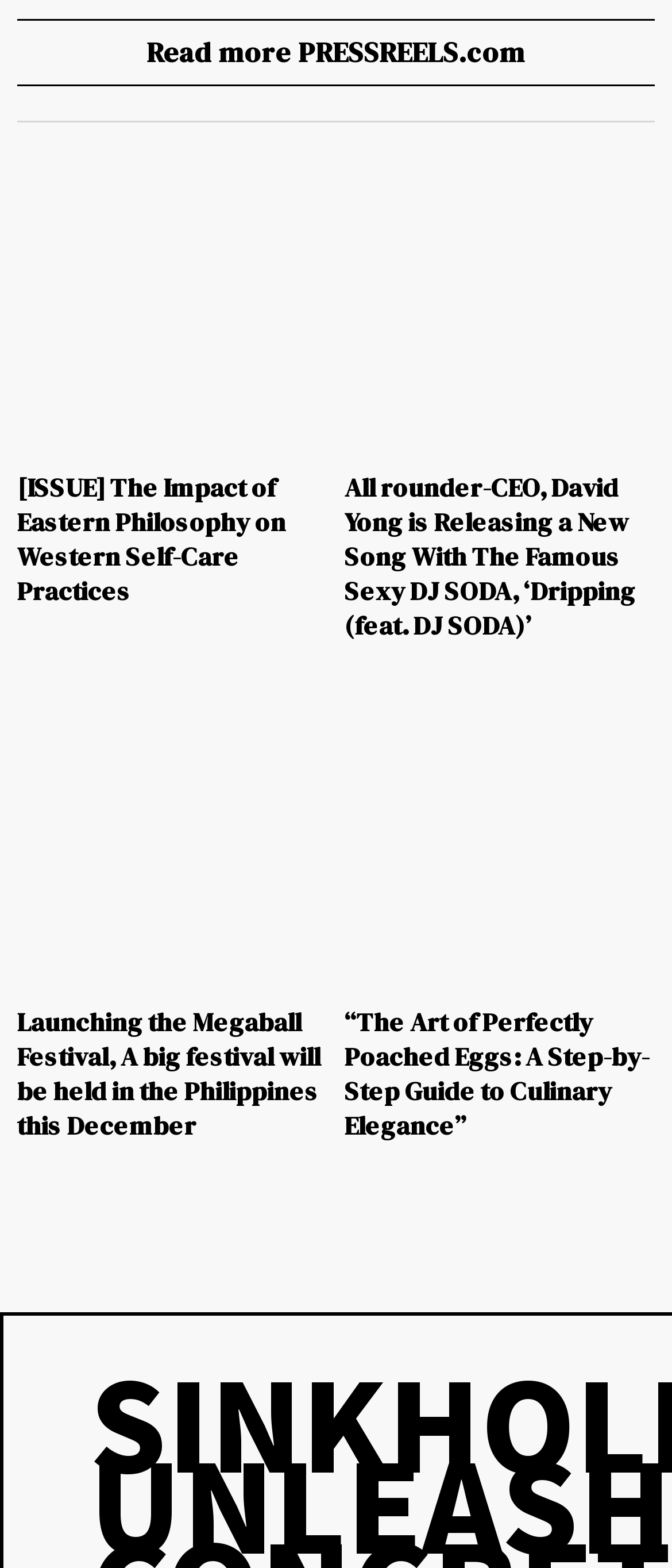Identify the bounding box coordinates of the part that should be clicked to carry out this instruction: "Get information about the Megaball Festival in the Philippines".

[0.026, 0.43, 0.487, 0.628]